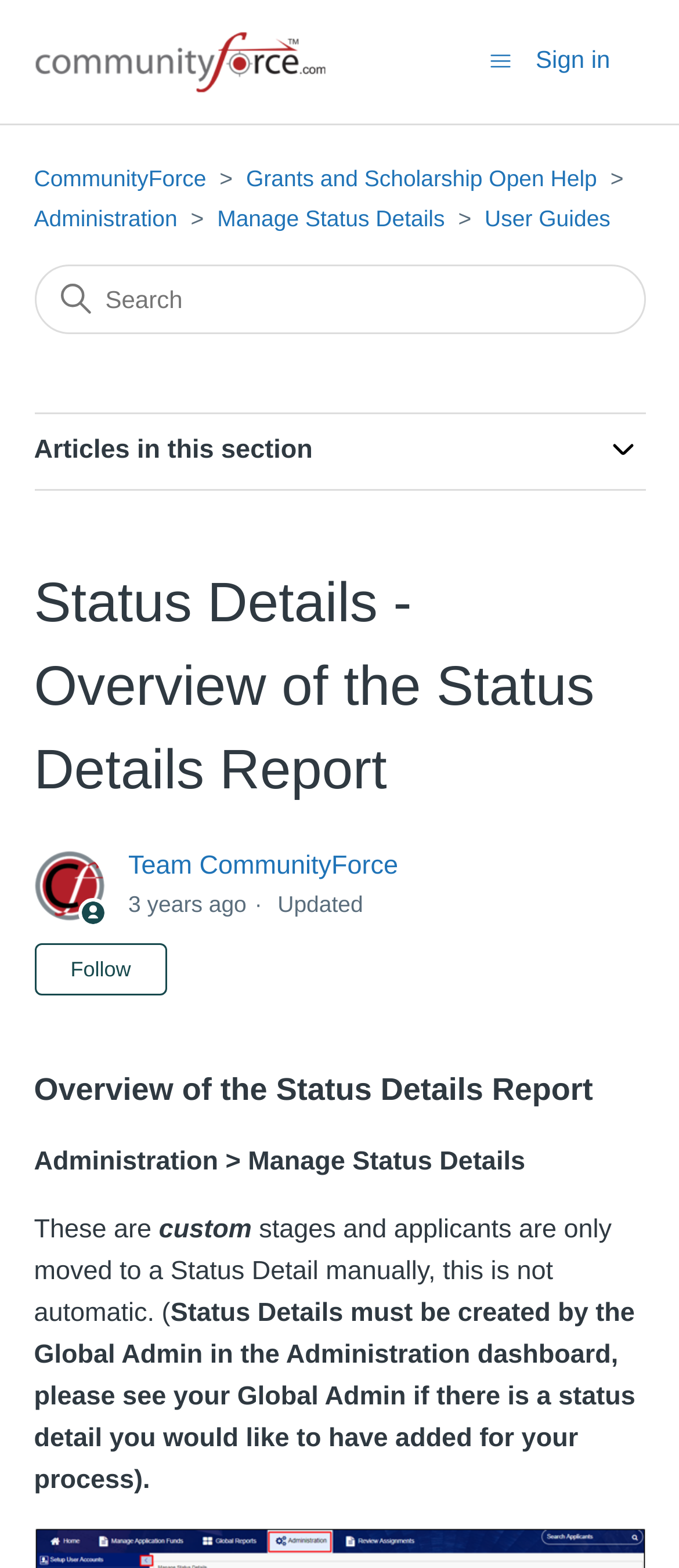Find the bounding box coordinates of the element to click in order to complete the given instruction: "Follow Article."

[0.05, 0.601, 0.247, 0.635]